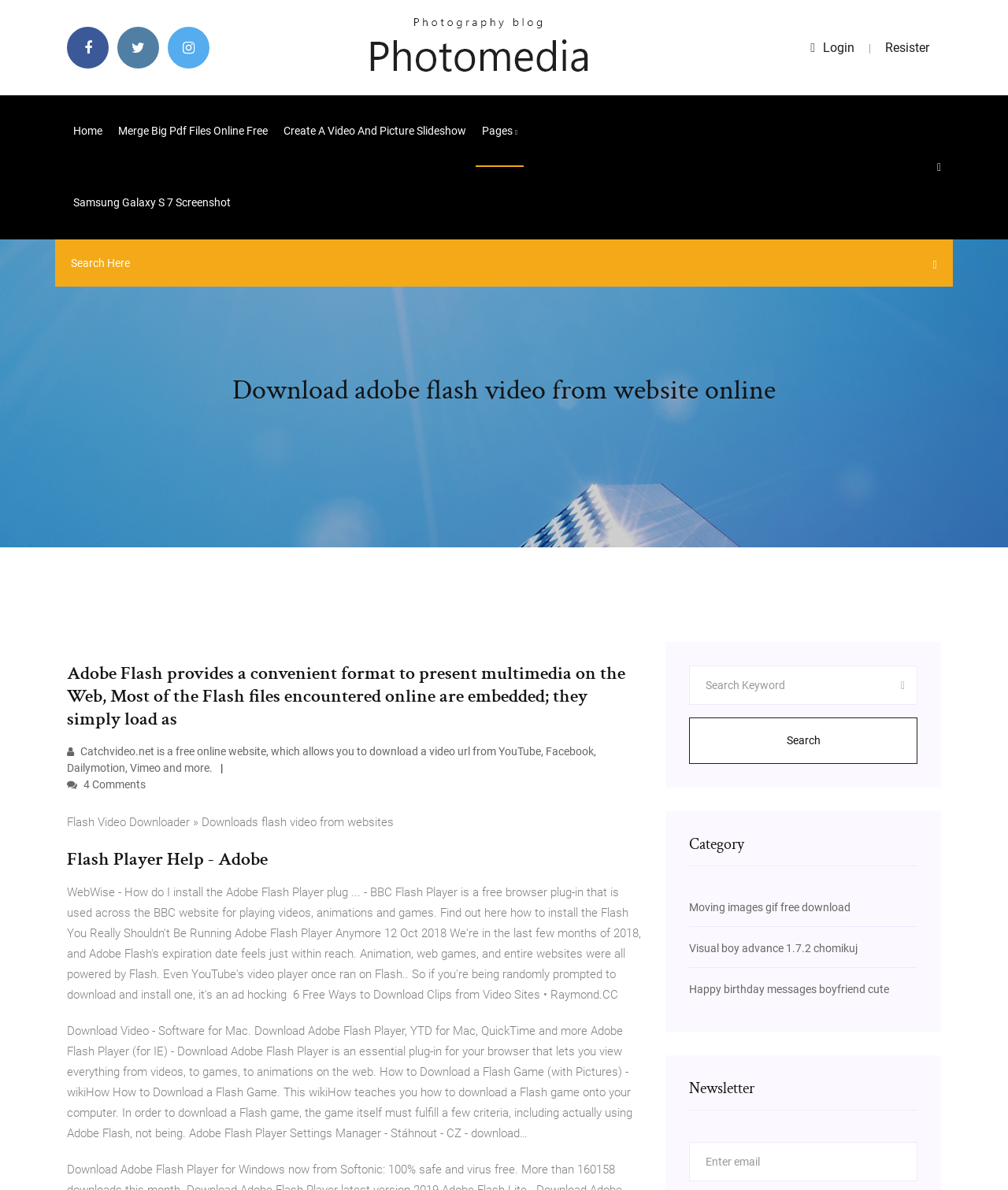Carefully observe the image and respond to the question with a detailed answer:
What is the purpose of this website?

Based on the webpage's content, it appears that the website allows users to download Adobe Flash videos from websites online. The webpage provides information on how to download Flash videos and also offers a search function to find specific videos.